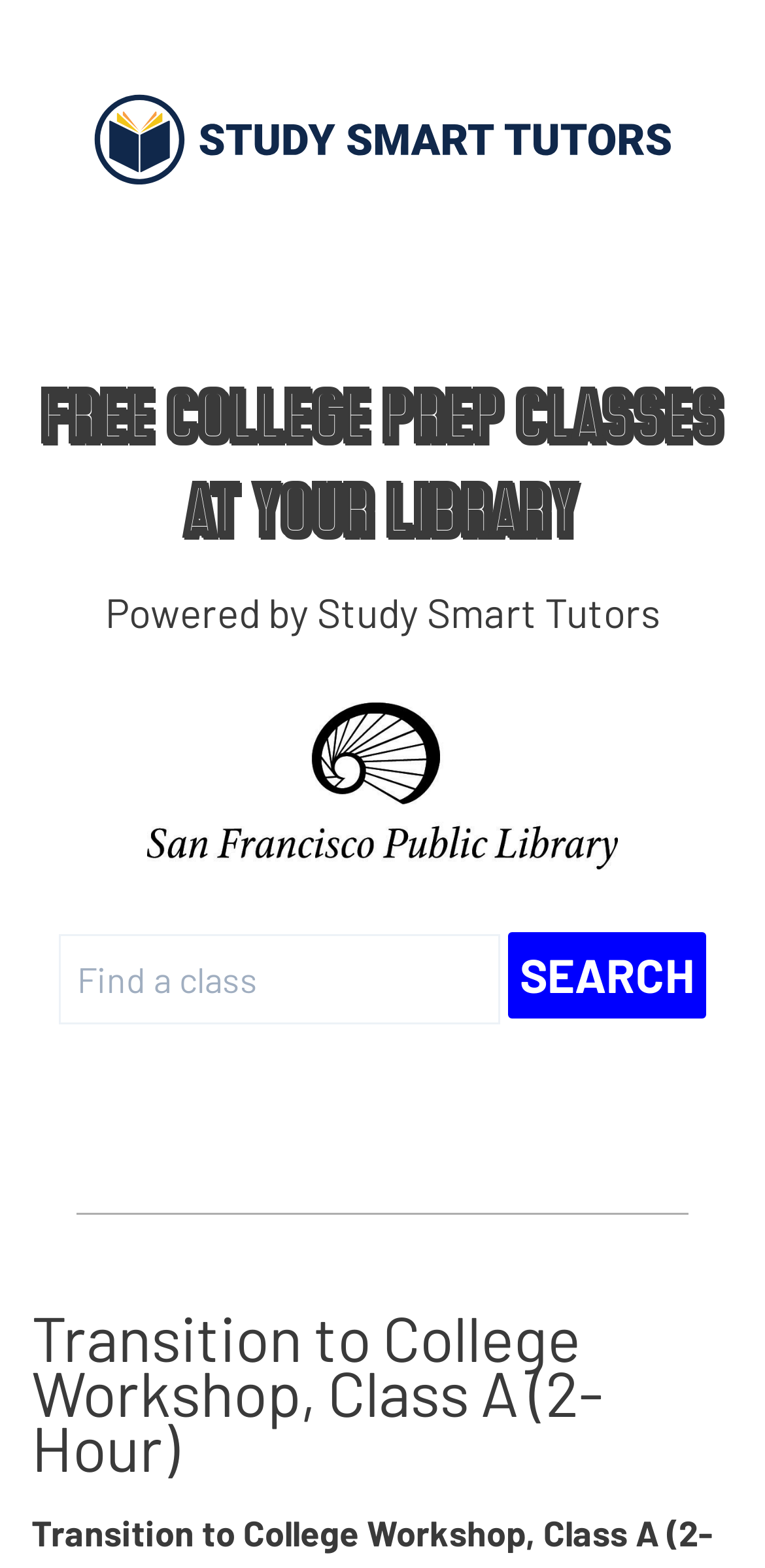Give a one-word or one-phrase response to the question:
What is the logo above the search bar?

San Francisco Public Library